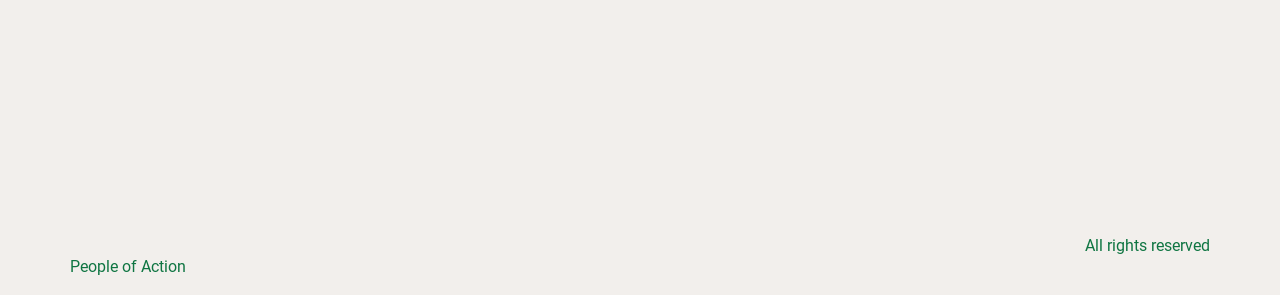Identify the bounding box for the UI element described as: "July 15, 2022". Ensure the coordinates are four float numbers between 0 and 1, formatted as [left, top, right, bottom].

None